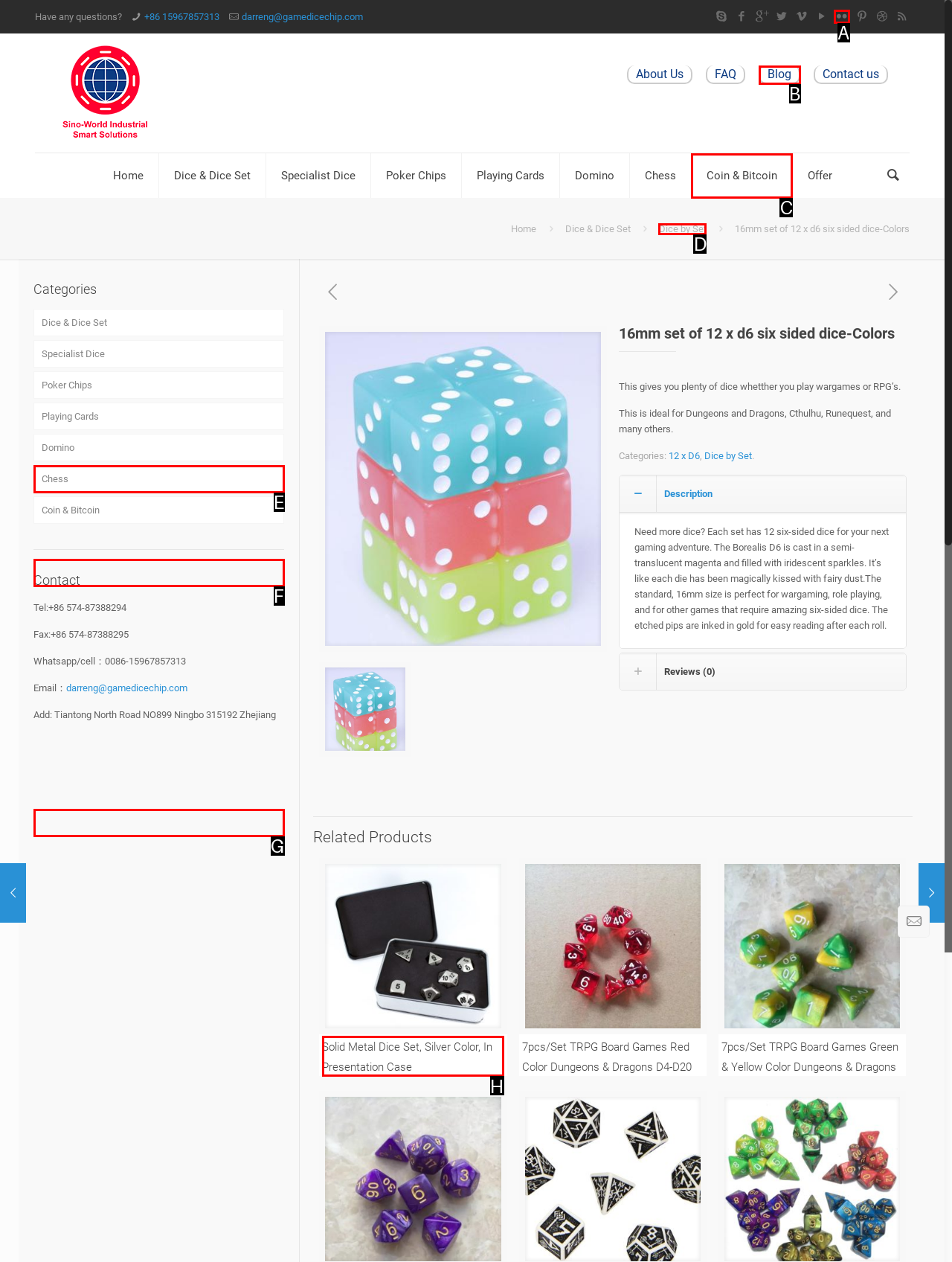Determine which HTML element to click on in order to complete the action: Explore the 'Solid Metal Dice Set, Silver Color, In Presentation Case' product.
Reply with the letter of the selected option.

H